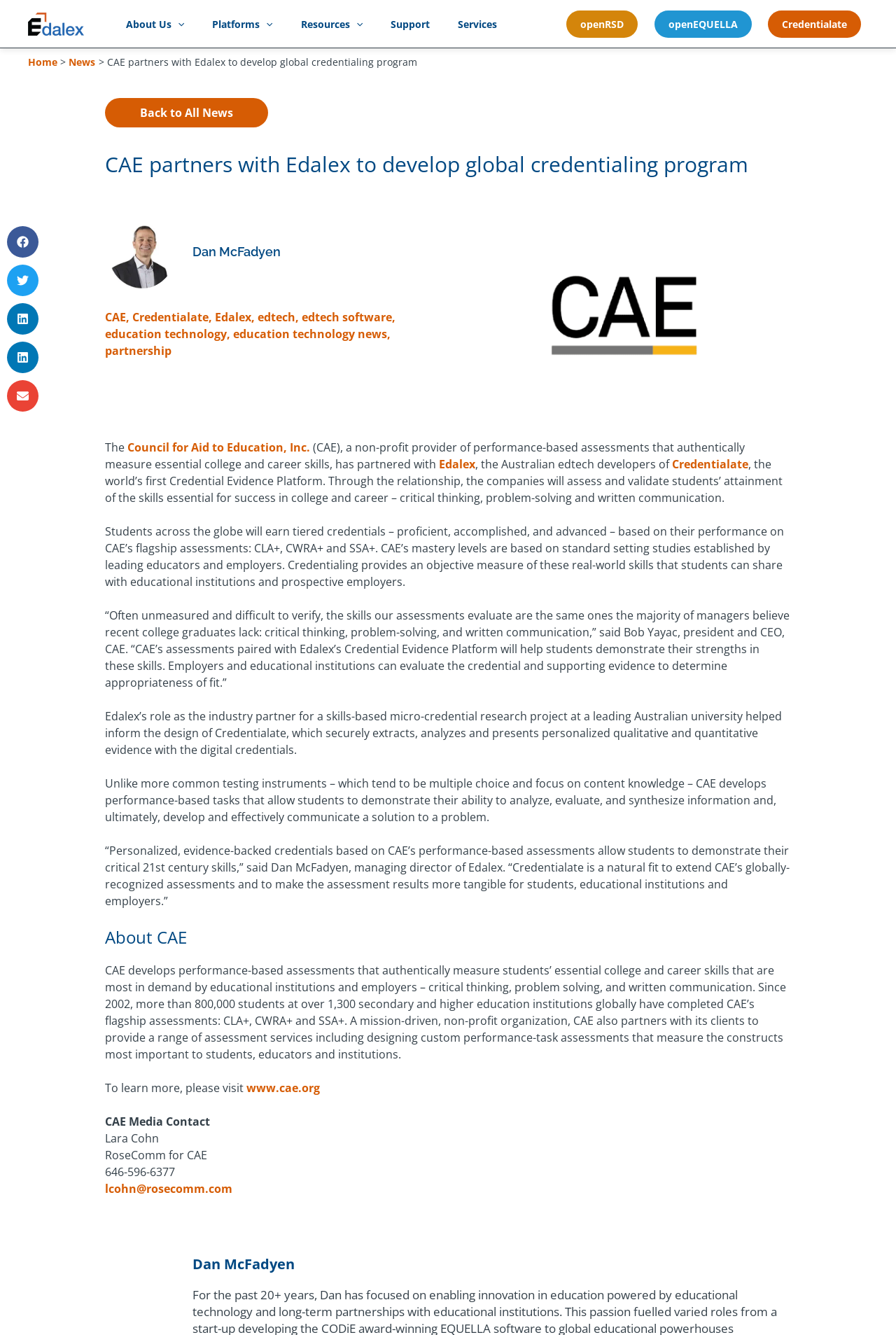Using the details in the image, give a detailed response to the question below:
What is the main purpose of the CAE and Edalex partnership?

Based on the webpage content, it is clear that CAE and Edalex have partnered to develop a global credentialing program, which aims to help students bridge the education and employment gaps by providing them with digital badges that demonstrate their college and career skills.